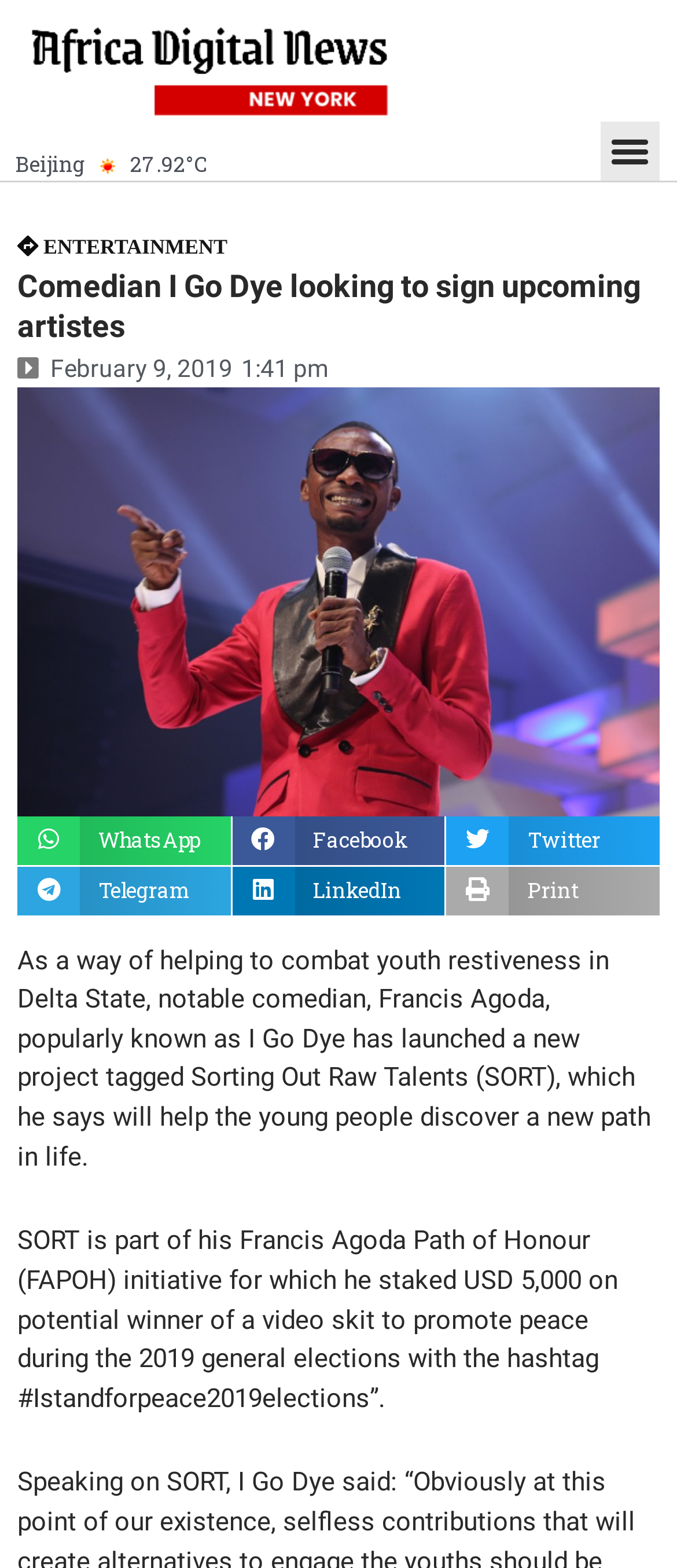Locate the bounding box coordinates of the area to click to fulfill this instruction: "Share on WhatsApp". The bounding box should be presented as four float numbers between 0 and 1, in the order [left, top, right, bottom].

[0.026, 0.52, 0.34, 0.551]